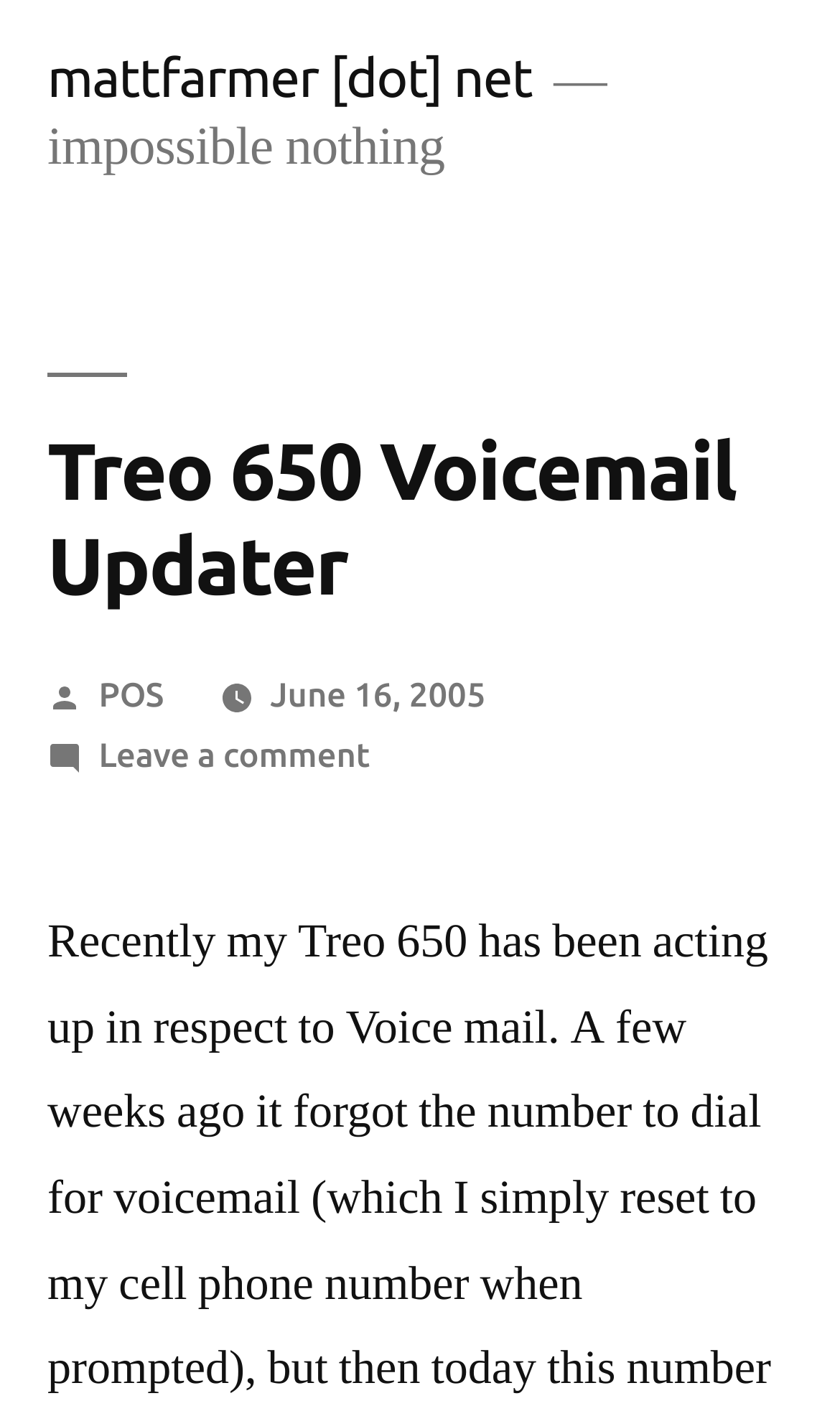What is the name of the updater?
Answer the question with detailed information derived from the image.

I inferred this answer by looking at the header of the webpage, which contains the text 'Treo 650 Voicemail Updater'. This text is likely to be the name of the updater being referred to on this webpage.